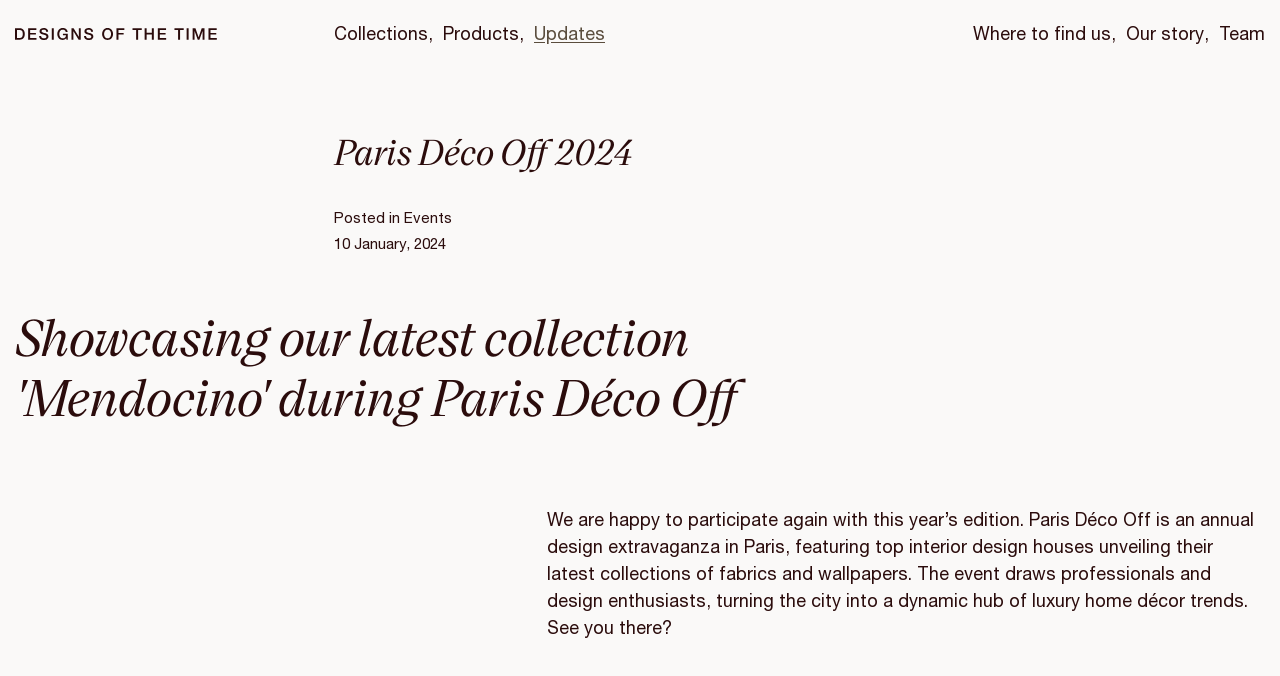Identify the main heading from the webpage and provide its text content.

Paris Déco Off 2024